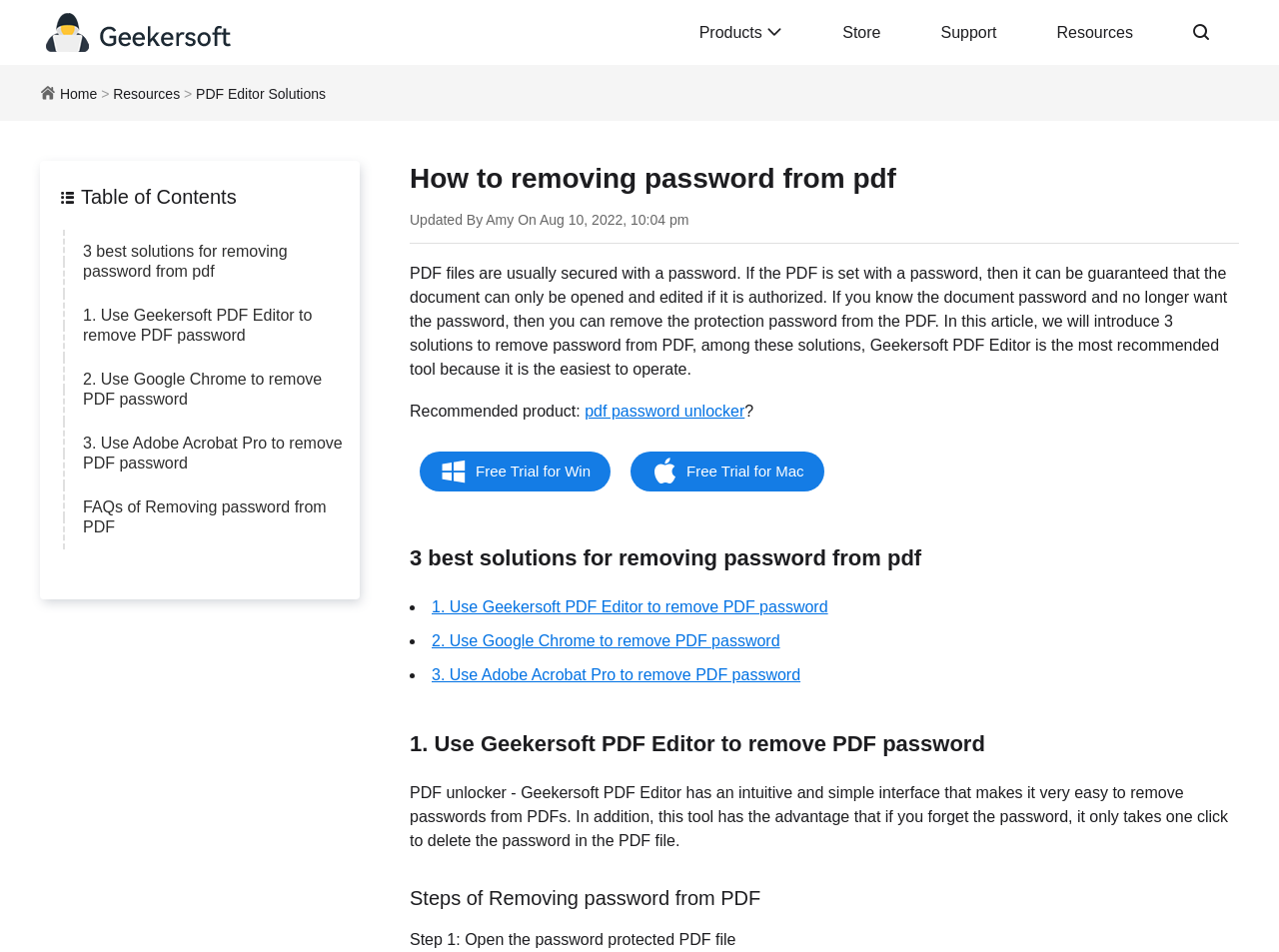What is the first step to remove password from PDF using Geekersoft PDF Editor? Using the information from the screenshot, answer with a single word or phrase.

Open the password protected PDF file